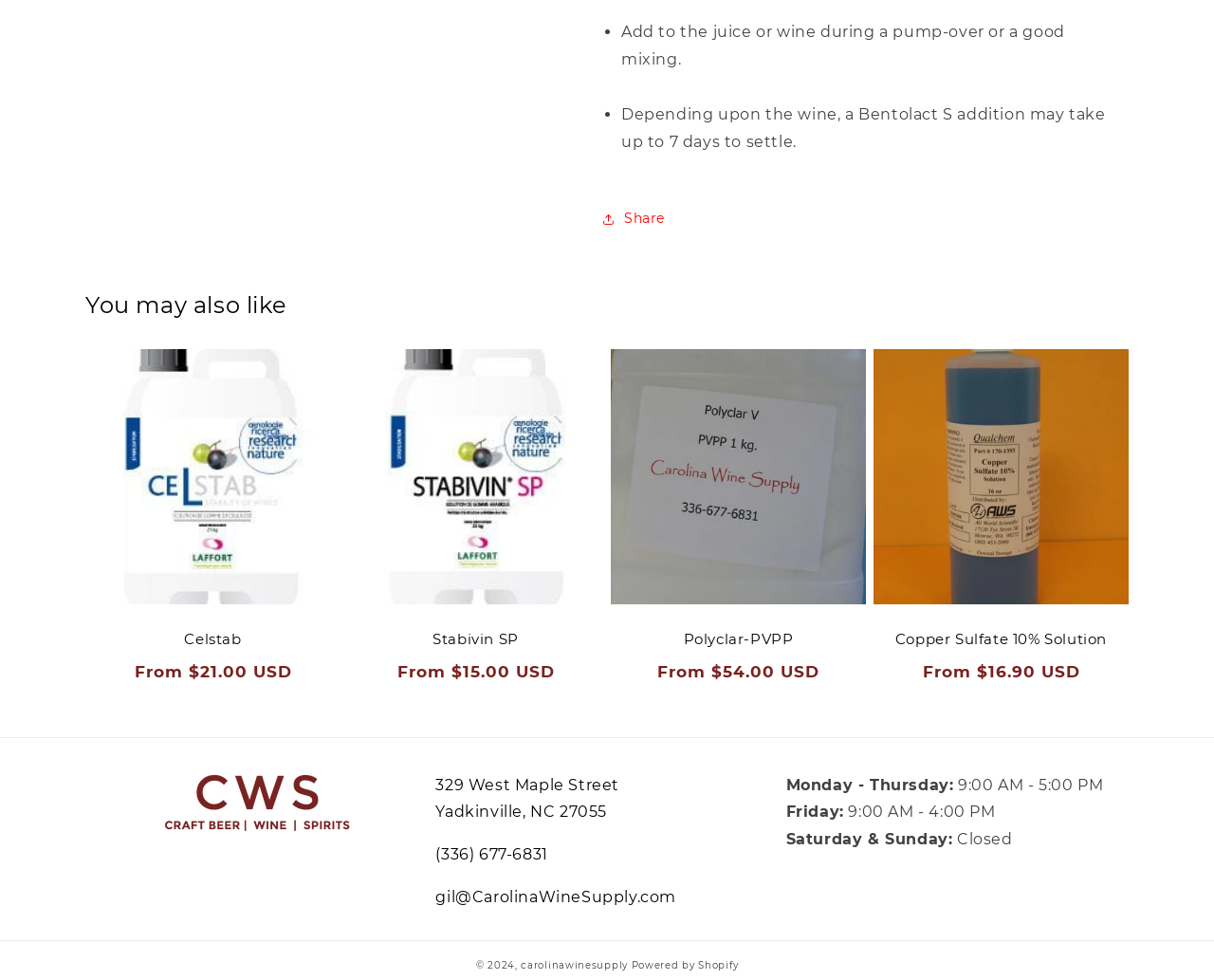How many products are shown on this page?
Look at the webpage screenshot and answer the question with a detailed explanation.

I counted the number of product images and their corresponding headings, and found four products: Celstab, Stabivin SP, Polyclar-PVPP, and Copper Sulfate 10% Solution.